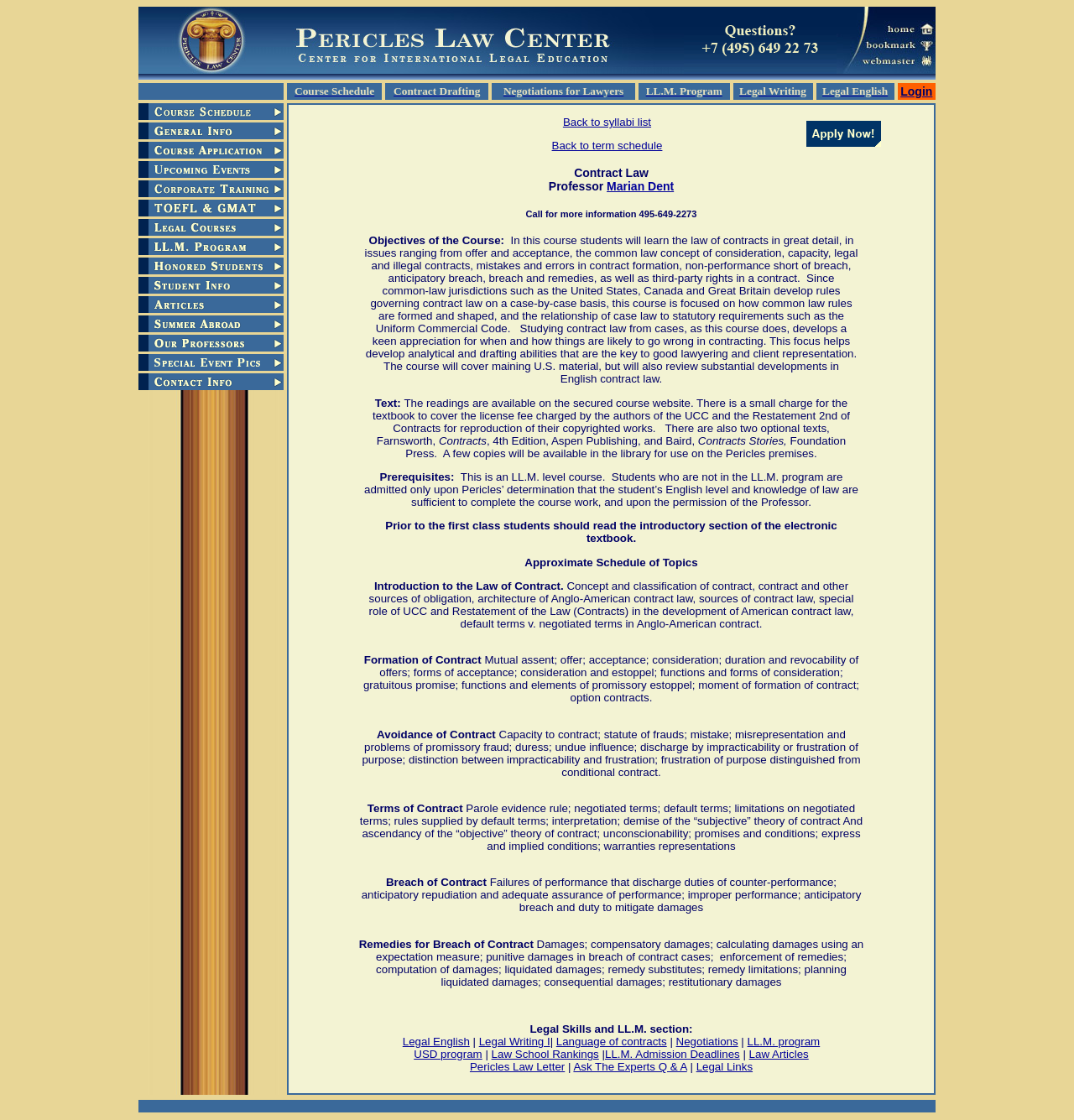Please answer the following question using a single word or phrase: 
Who is the professor of the Contract Law course?

Marian Dent